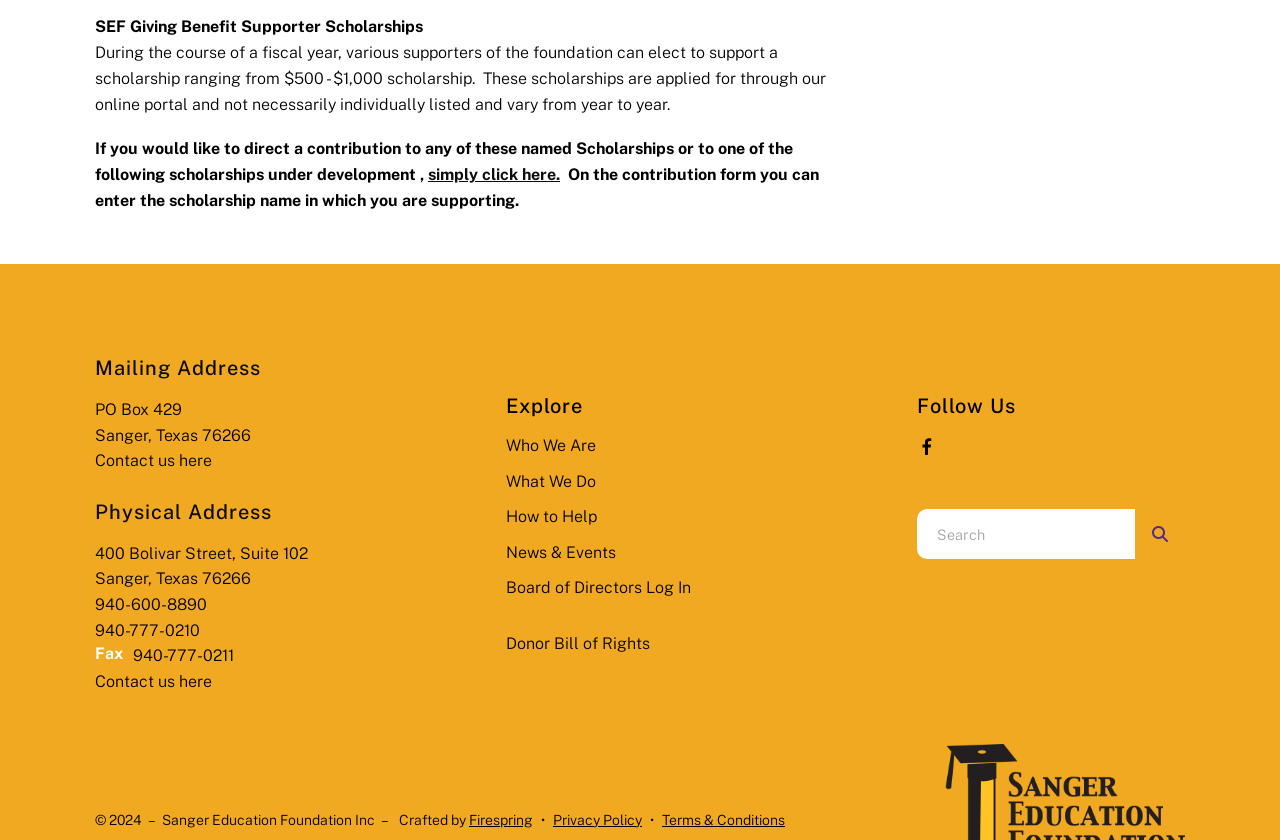Please identify the bounding box coordinates of the clickable region that I should interact with to perform the following instruction: "click here to direct a contribution to a named Scholarship". The coordinates should be expressed as four float numbers between 0 and 1, i.e., [left, top, right, bottom].

[0.334, 0.196, 0.438, 0.219]